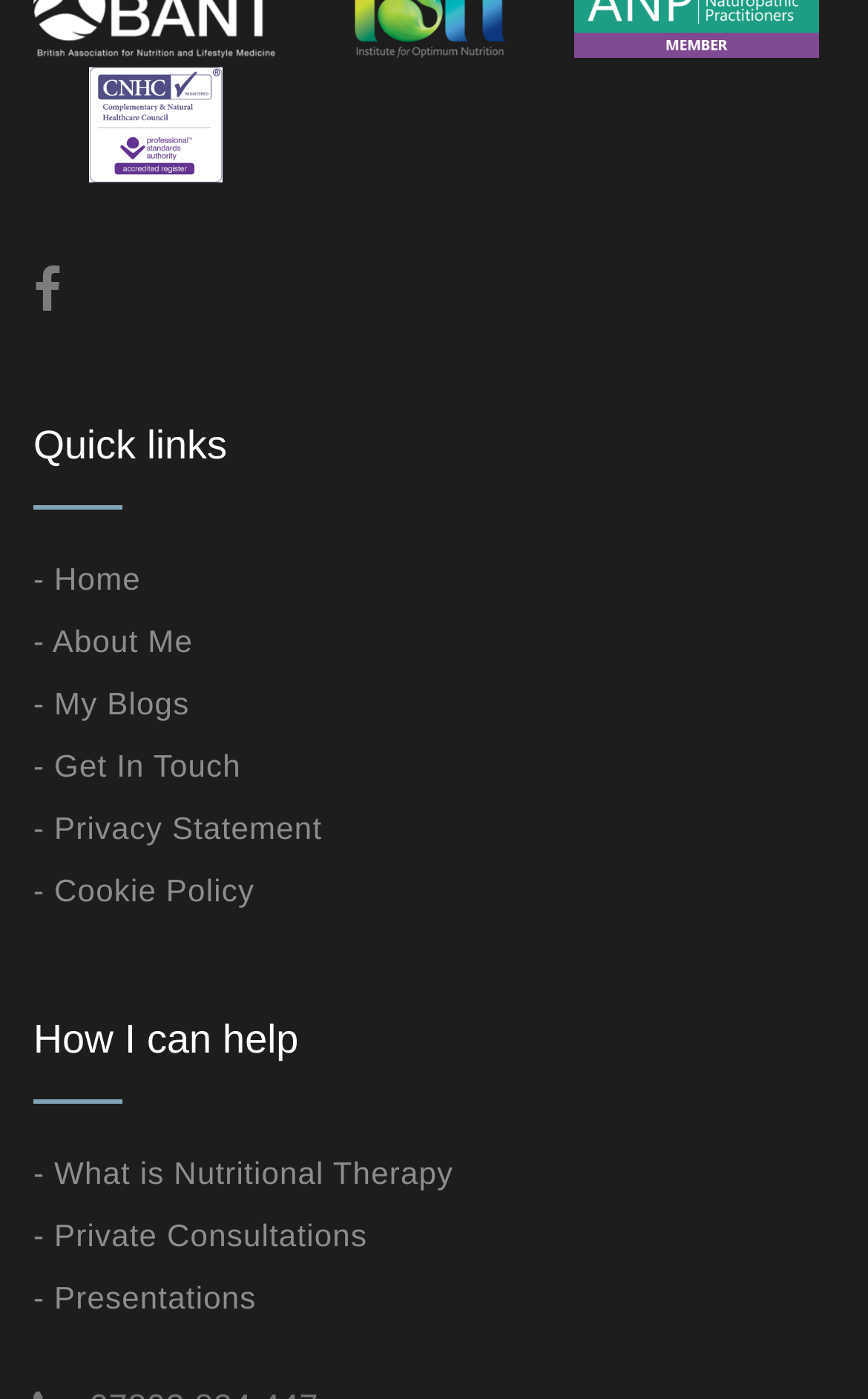What is the main topic of the webpage?
Please provide a single word or phrase as your answer based on the screenshot.

Nutritional Therapy